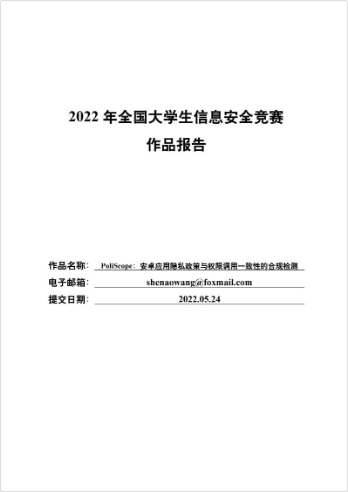What is the submission date of the report? Based on the screenshot, please respond with a single word or phrase.

2022.05.24